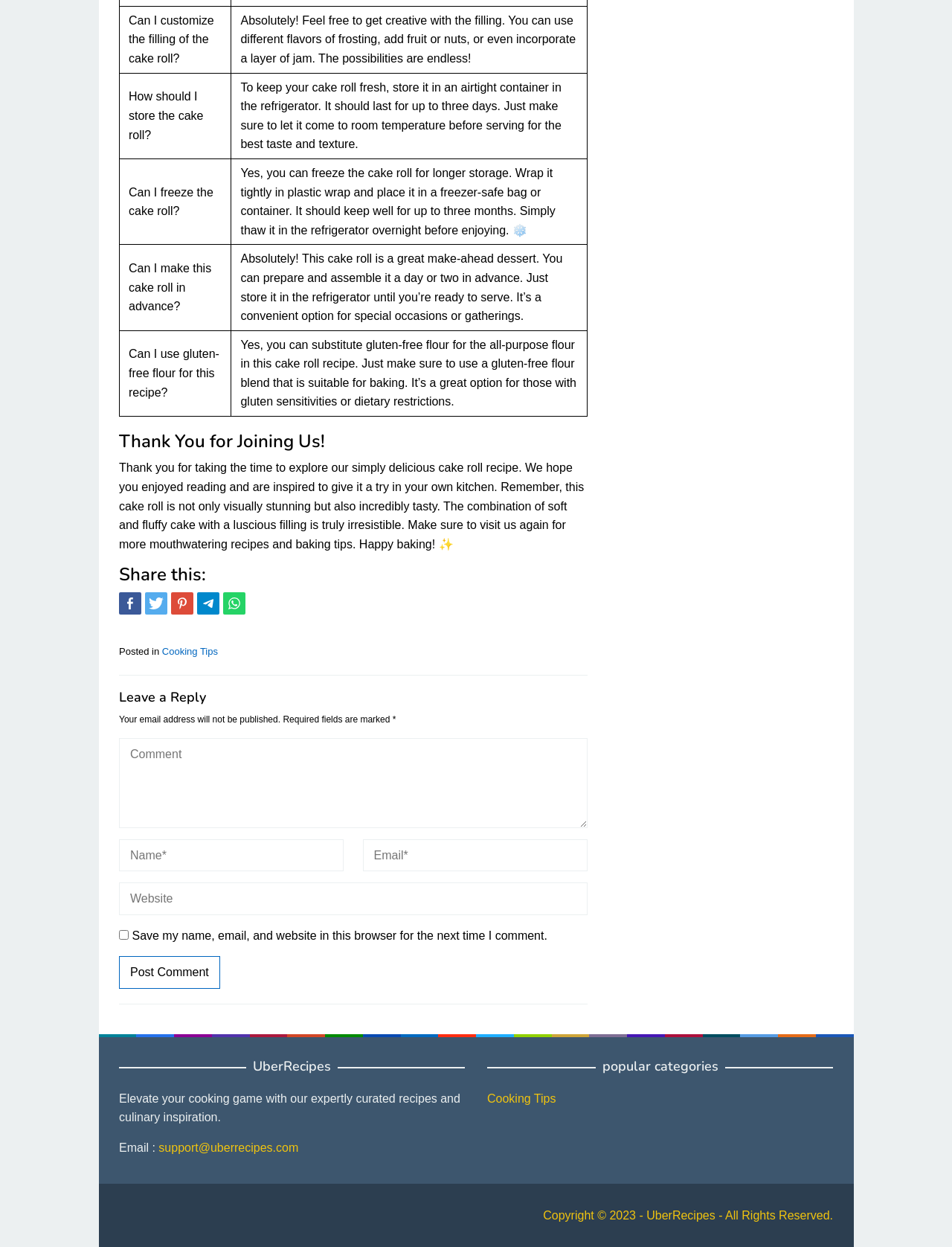Indicate the bounding box coordinates of the clickable region to achieve the following instruction: "Click the 'Share this' link."

[0.125, 0.475, 0.148, 0.493]